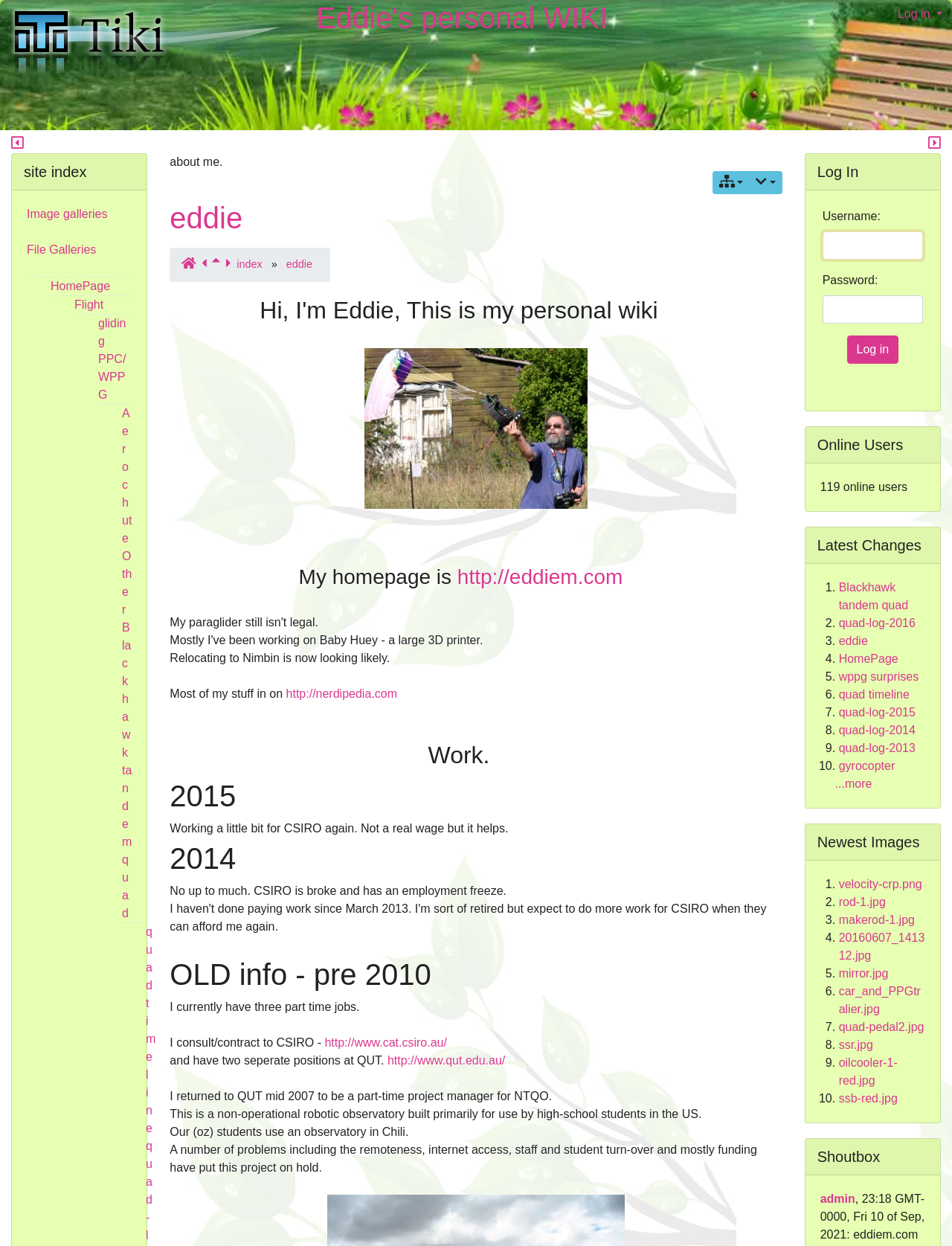Please respond in a single word or phrase: 
What is the URL of the homepage?

http://eddiem.com